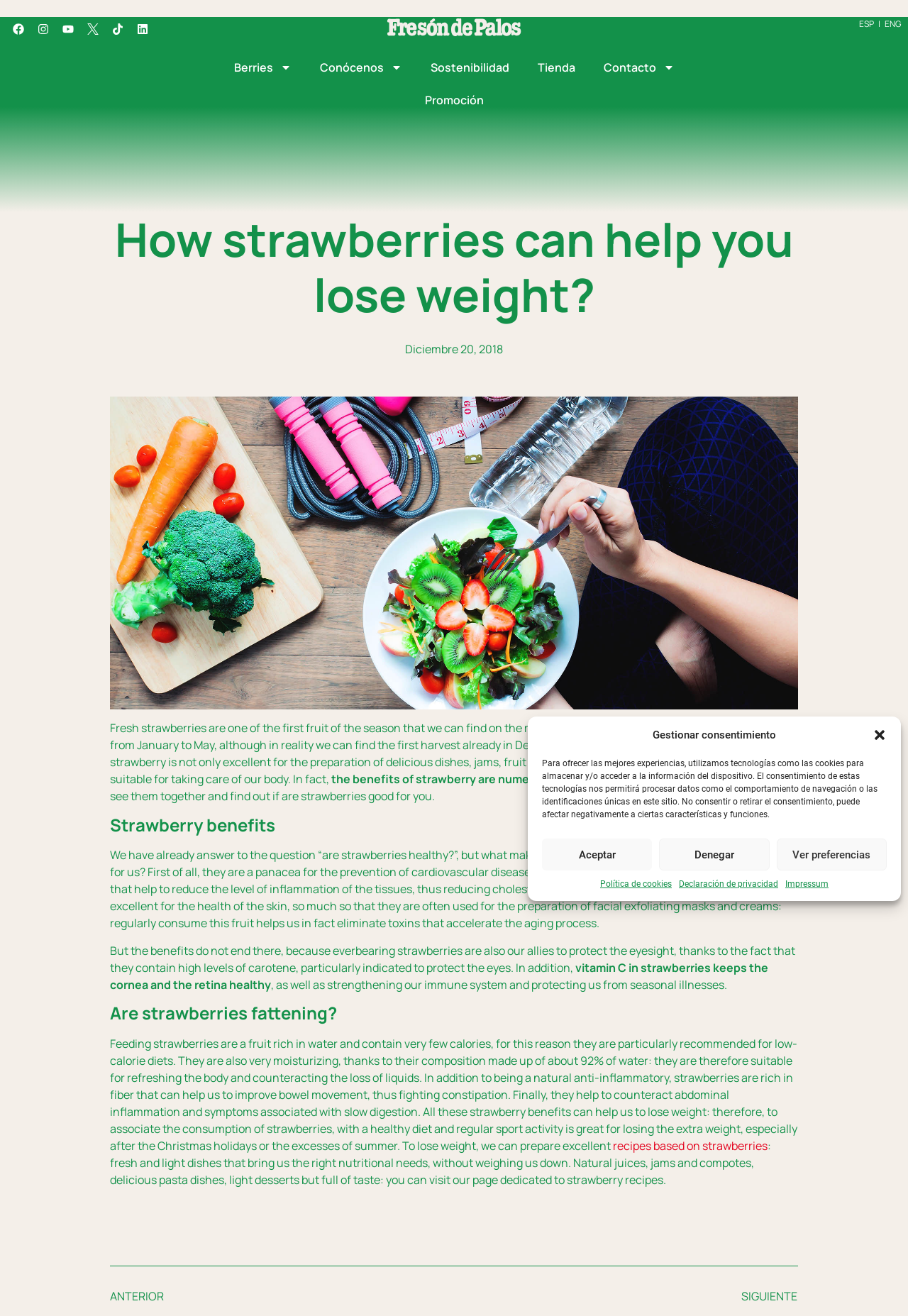Using the description: "strawberries are rich in antioxidants", determine the UI element's bounding box coordinates. Ensure the coordinates are in the format of four float numbers between 0 and 1, i.e., [left, top, right, bottom].

[0.672, 0.657, 0.877, 0.669]